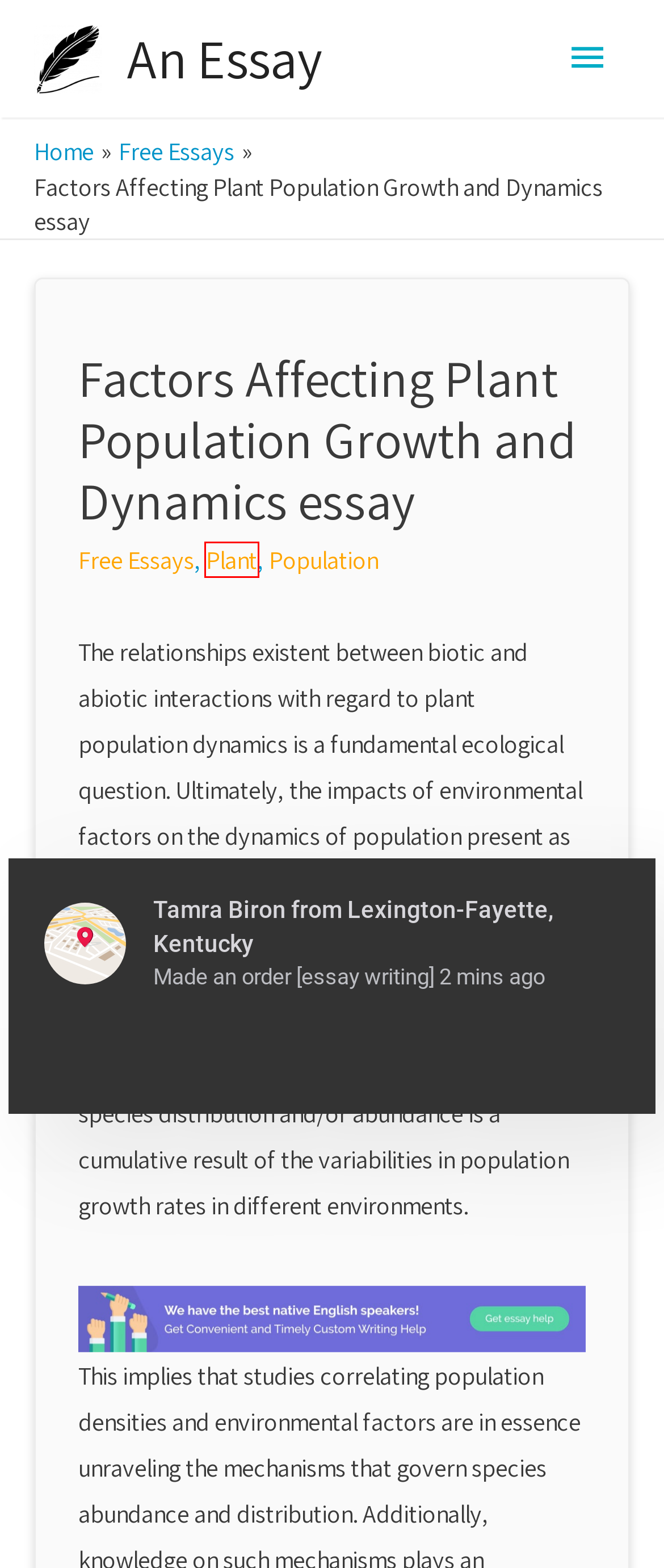You are presented with a screenshot of a webpage containing a red bounding box around an element. Determine which webpage description best describes the new webpage after clicking on the highlighted element. Here are the candidates:
A. Guarantees
B. Plant essay topics — free essays on Plant
C. Population essay topics — free essays on Population
D. Jawbone UP essay Essay — Free college essays
E. Free essay topics — free essay examples
F. Free college essays online — An Essay
G. FAQ
H. Cookie Policy

B